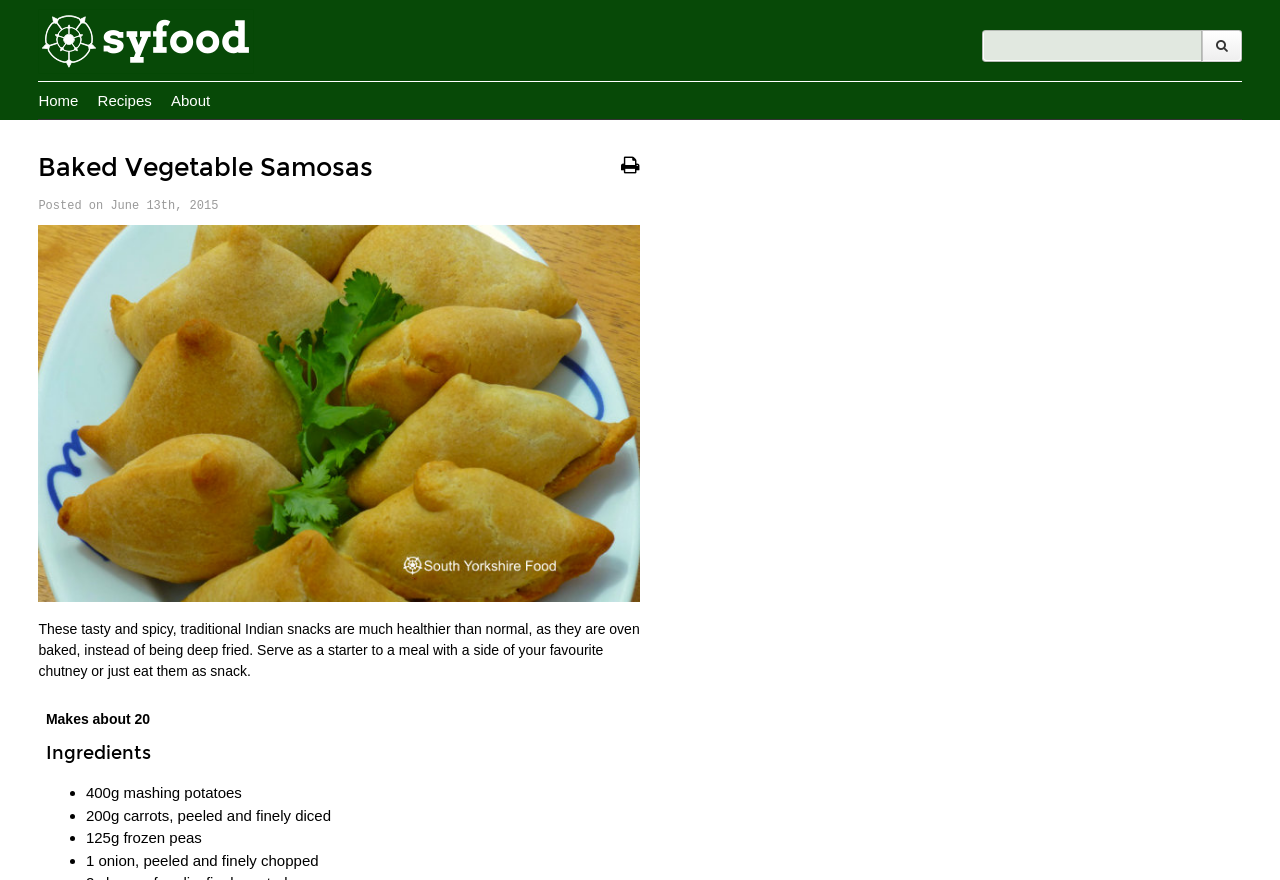Given the element description "Home", identify the bounding box of the corresponding UI element.

[0.03, 0.097, 0.061, 0.131]